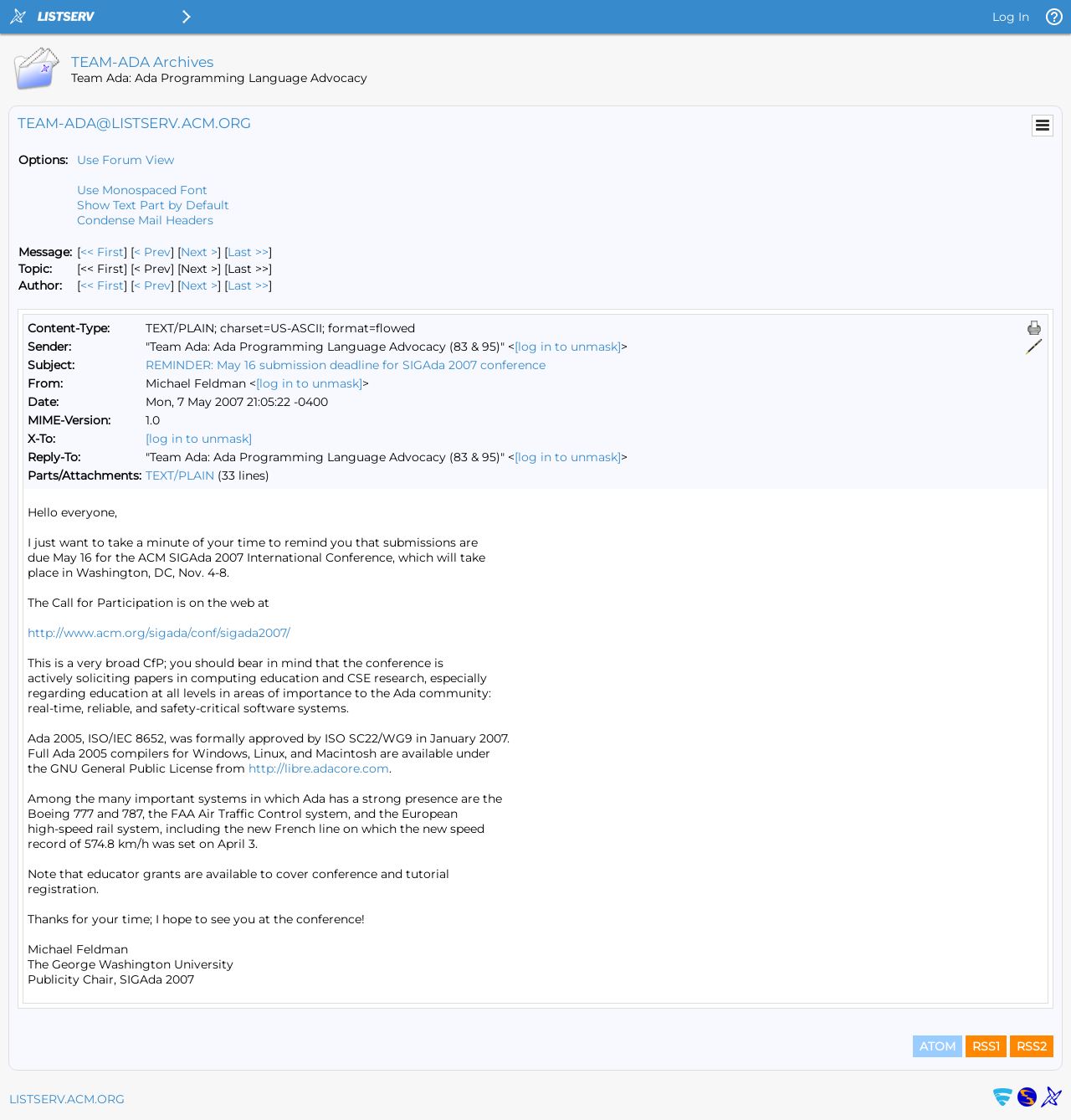What is the purpose of the message?
Please respond to the question with as much detail as possible.

The purpose of the message can be inferred from its content, which reminds the recipients to submit their papers for the ACM SIGAda 2007 International Conference by May 16.